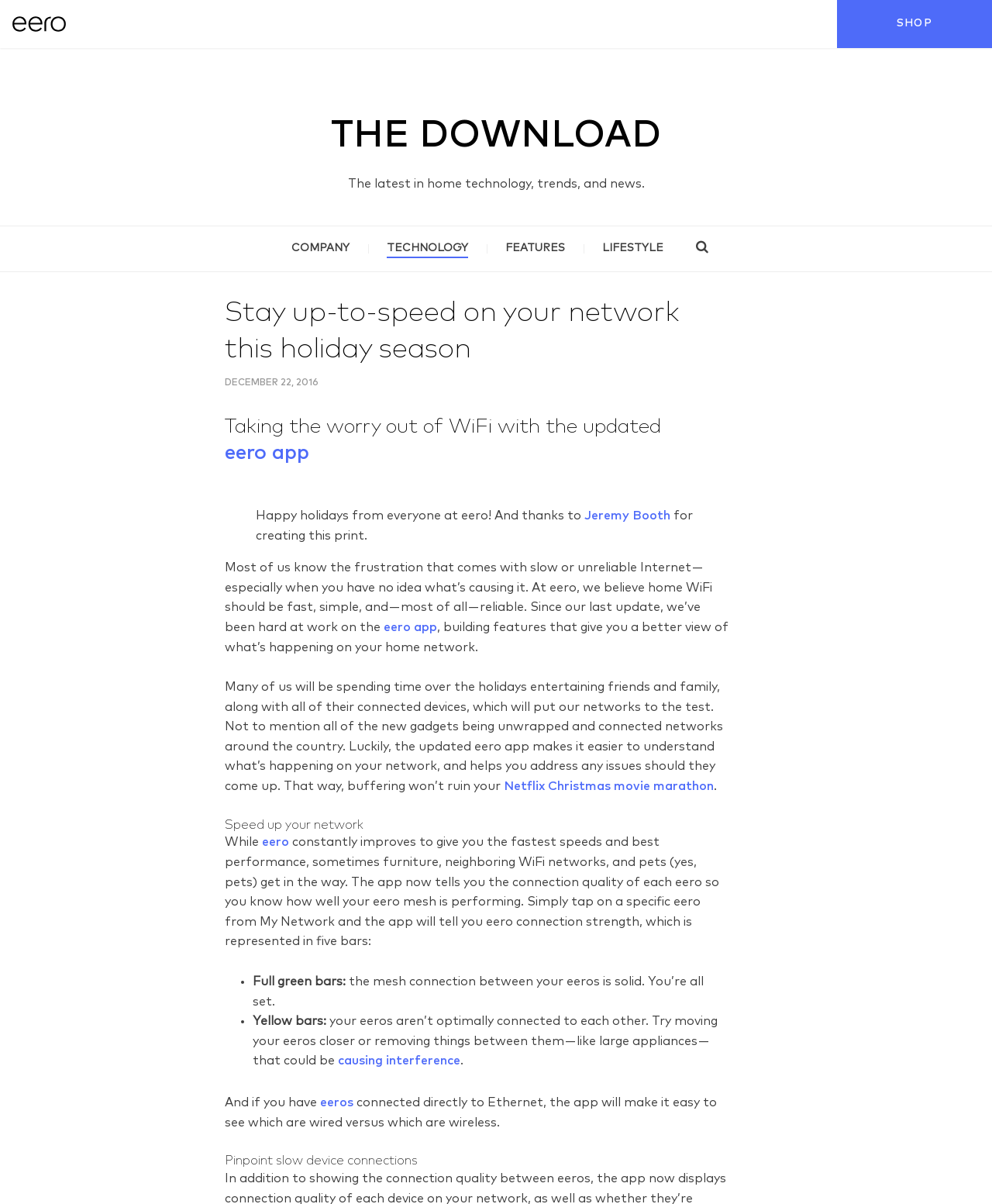Predict the bounding box of the UI element based on this description: "Jeremy Booth".

[0.589, 0.423, 0.676, 0.433]